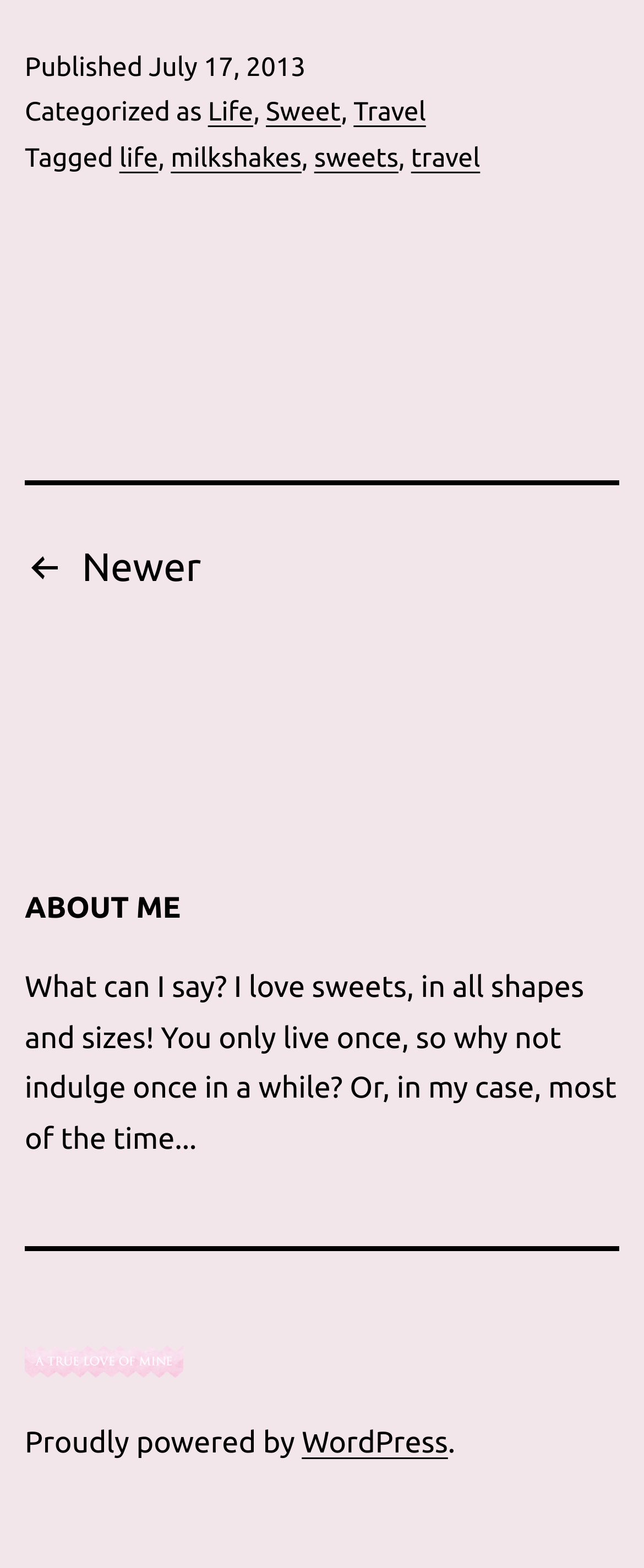Given the element description, predict the bounding box coordinates in the format (top-left x, top-left y, bottom-right x, bottom-right y), using floating point numbers between 0 and 1: Newer posts

[0.038, 0.341, 0.312, 0.387]